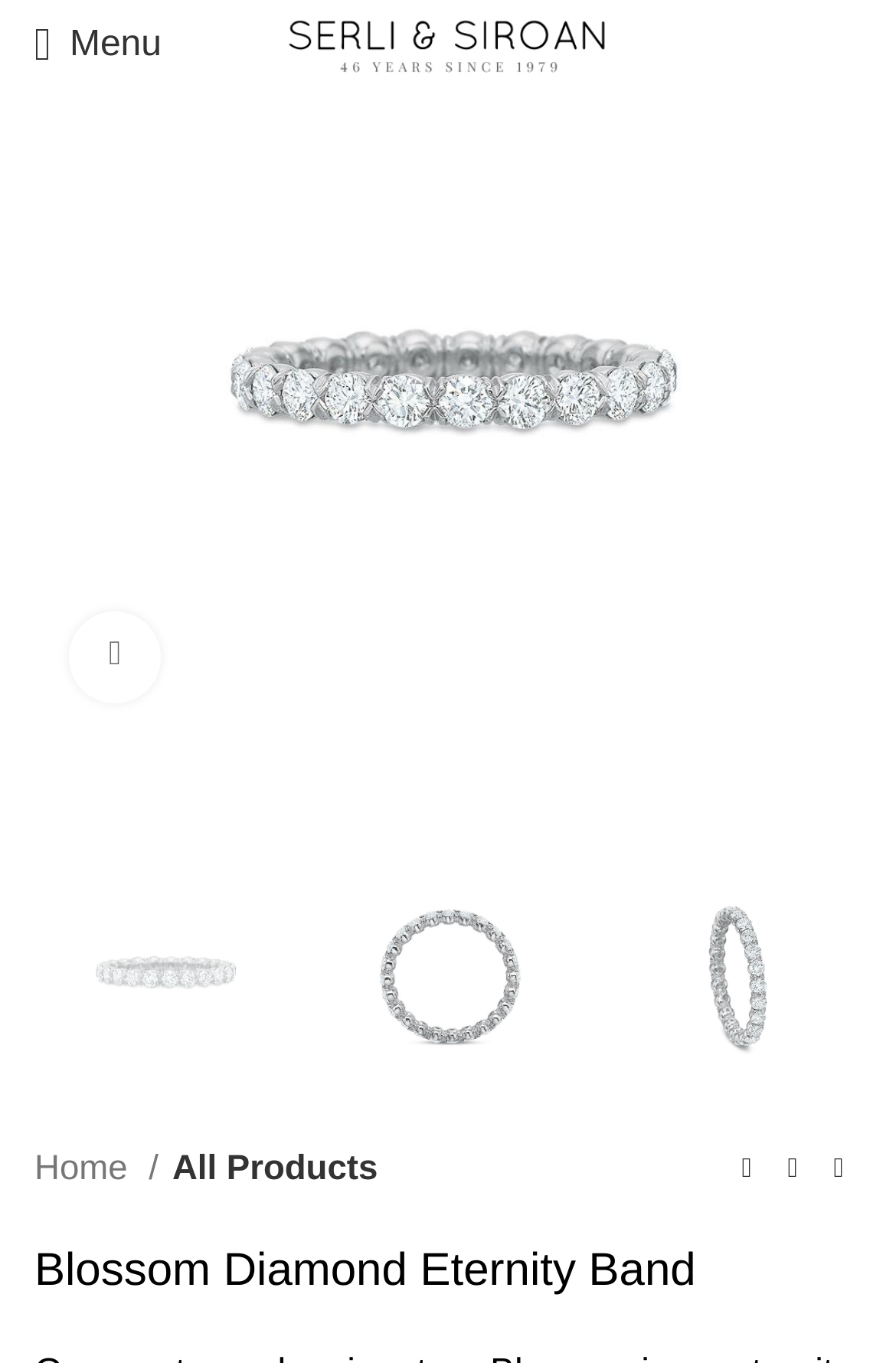Use the information in the screenshot to answer the question comprehensively: How many product navigation links are available?

I searched for product navigation links and found three links: 'Previous product', 'Next product', and the product image link. Therefore, there are three product navigation links available.